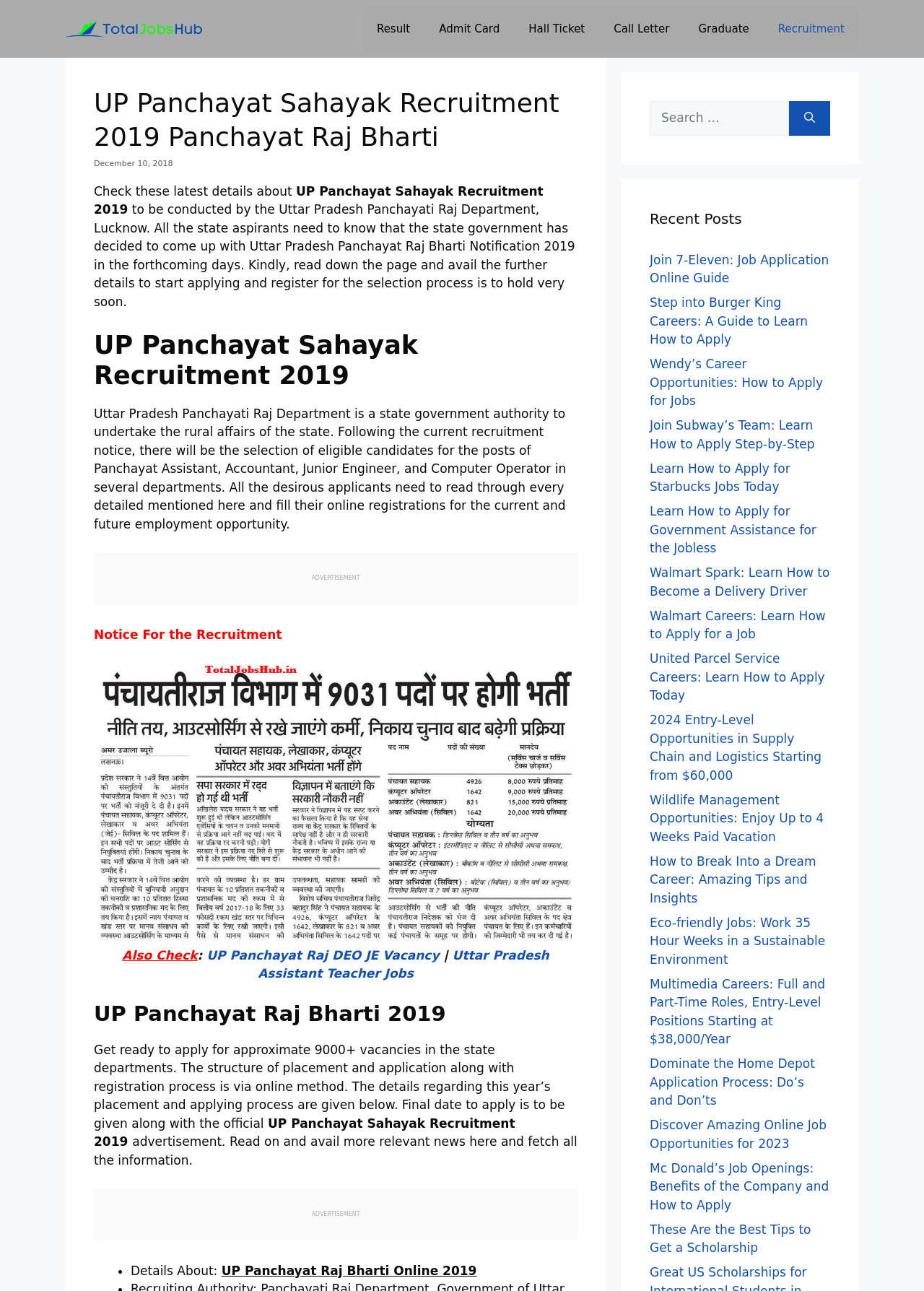How many vacancies are available?
Look at the screenshot and respond with one word or a short phrase.

9000+